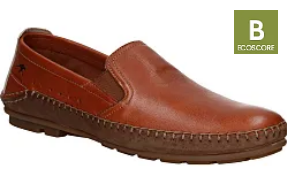Answer the question below using just one word or a short phrase: 
What is the color of the shoes?

Chestnut brown